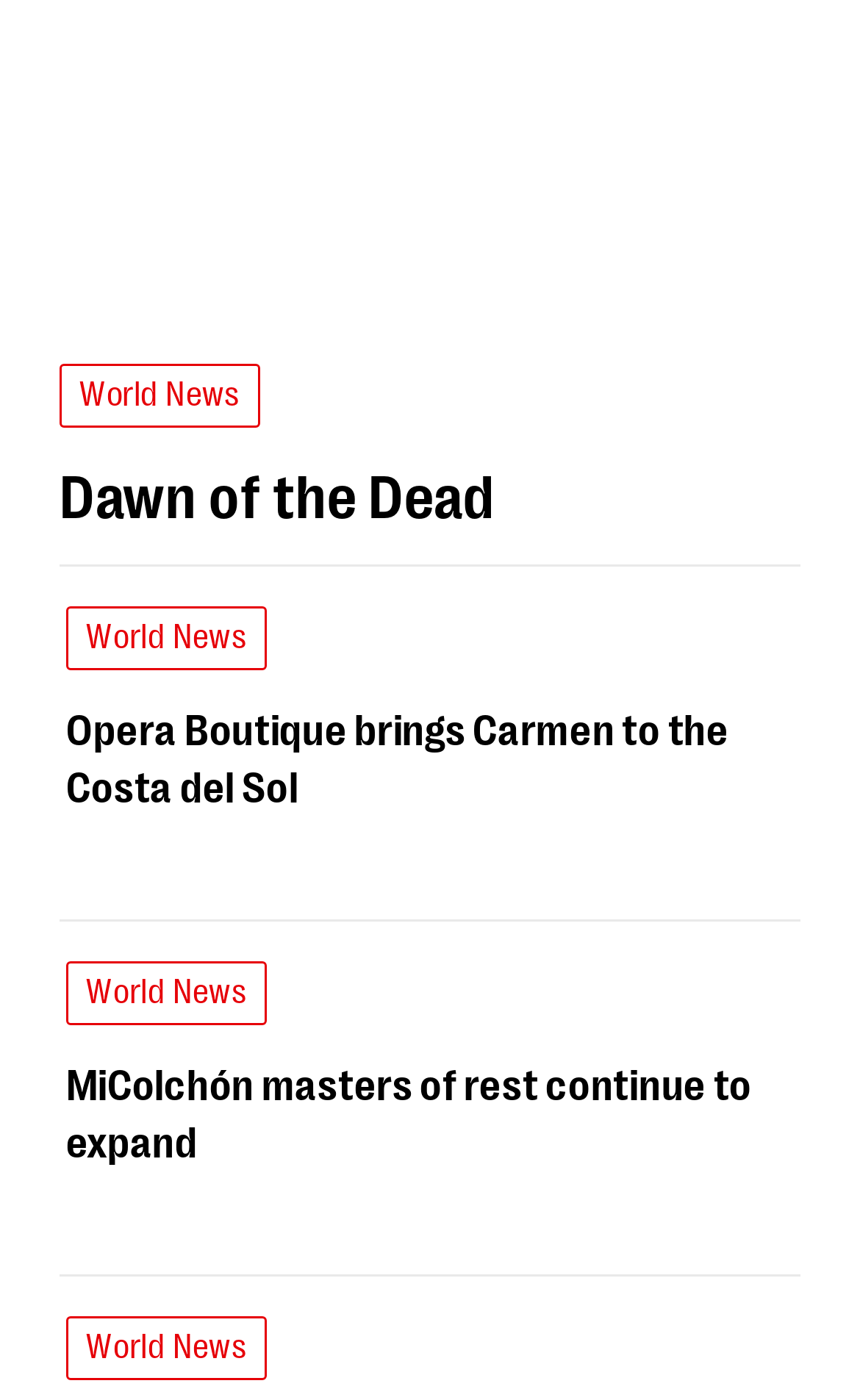Determine the bounding box coordinates of the section I need to click to execute the following instruction: "Learn about MiColchón masters of rest continue to expand". Provide the coordinates as four float numbers between 0 and 1, i.e., [left, top, right, bottom].

[0.336, 0.797, 0.931, 0.879]